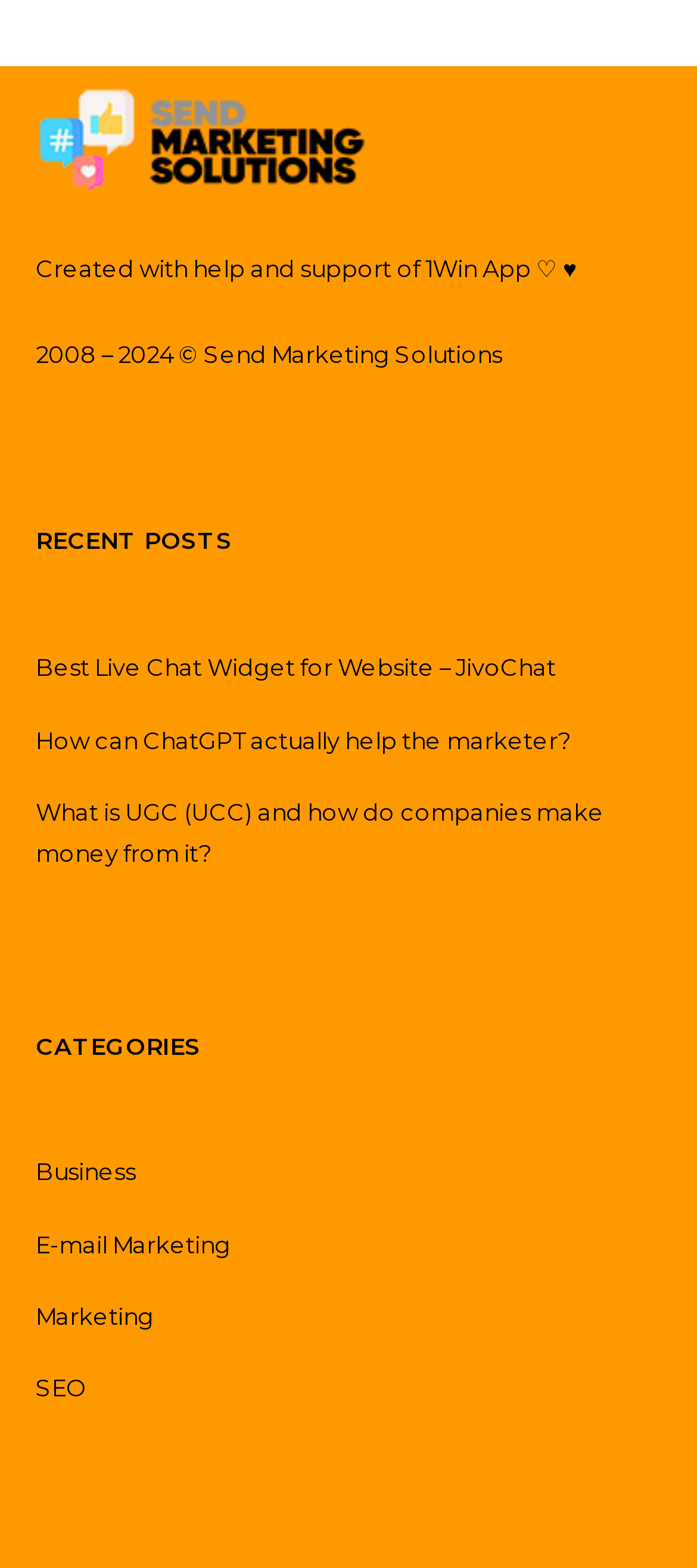Please use the details from the image to answer the following question comprehensively:
What is the company name mentioned at the top?

I read the StaticText element at the top of the webpage and found the company name '1Win' mentioned as the one that provided help and support.